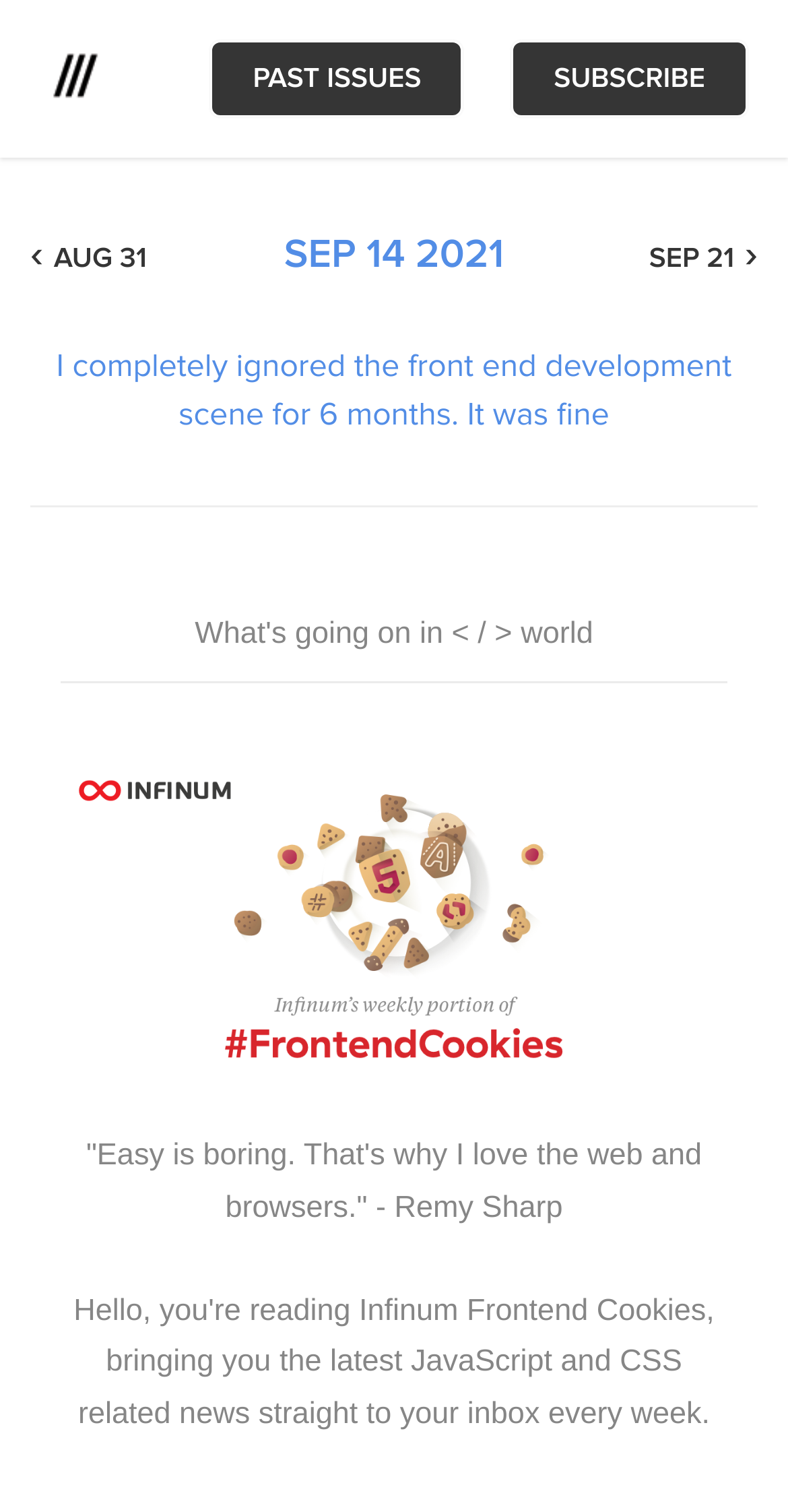How many links are there in the top navigation bar?
Answer the question with a detailed explanation, including all necessary information.

I counted the links in the top navigation bar by looking at the elements with type 'link' and bounding box coordinates that suggest they are located at the top of the page. I found three links: 'PAST ISSUES', 'SUBSCRIBE', and the Goodbits logo.